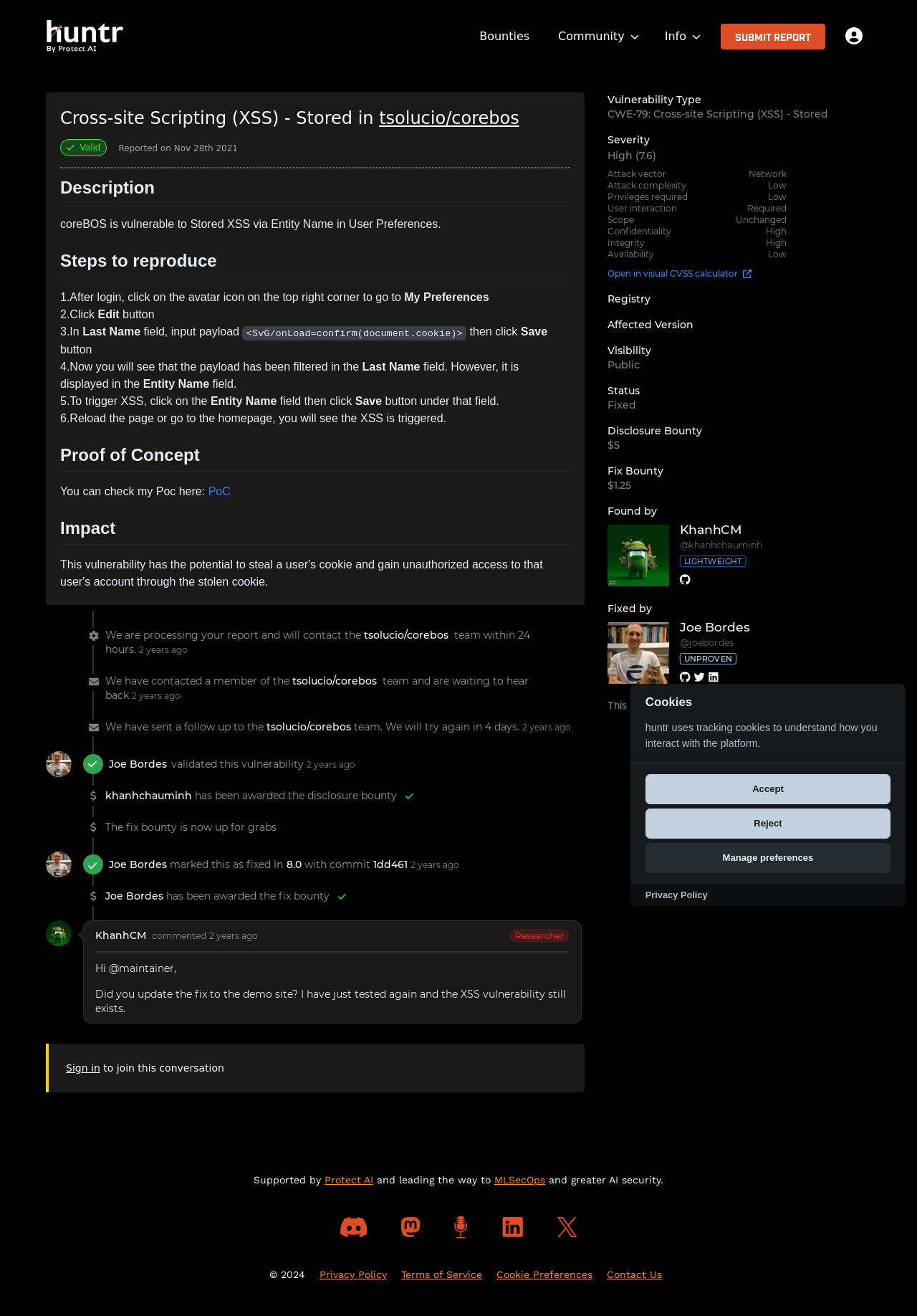Specify the bounding box coordinates of the region I need to click to perform the following instruction: "Click the 'logo' link". The coordinates must be four float numbers in the range of 0 to 1, i.e., [left, top, right, bottom].

[0.05, 0.015, 0.136, 0.04]